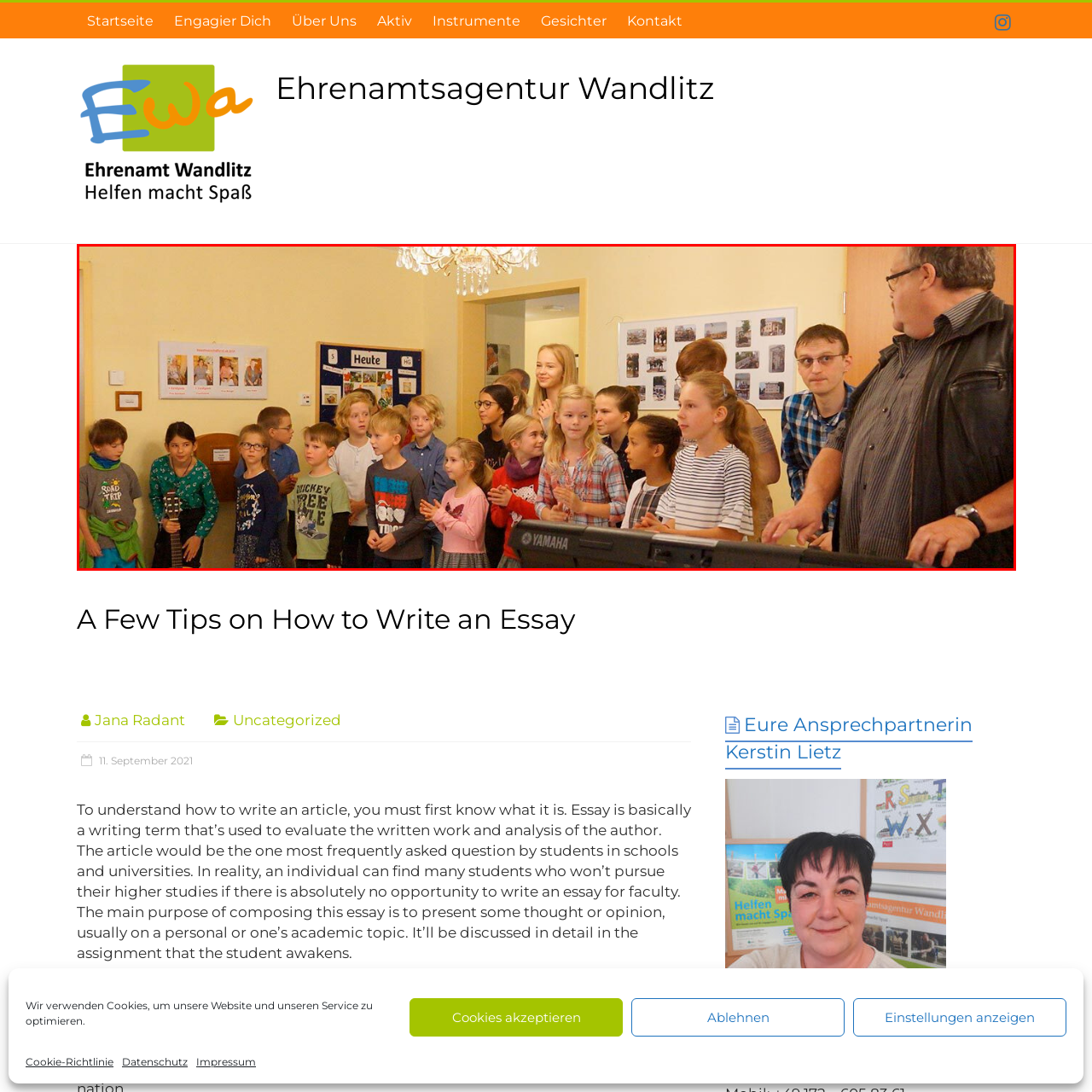Focus on the part of the image that is marked with a yellow outline and respond in detail to the following inquiry based on what you observe: 
What type of instruments do the children hold?

According to the caption, some of the children are holding instruments, and a guitar is specifically mentioned. This suggests that the children are engaged in a musical activity.